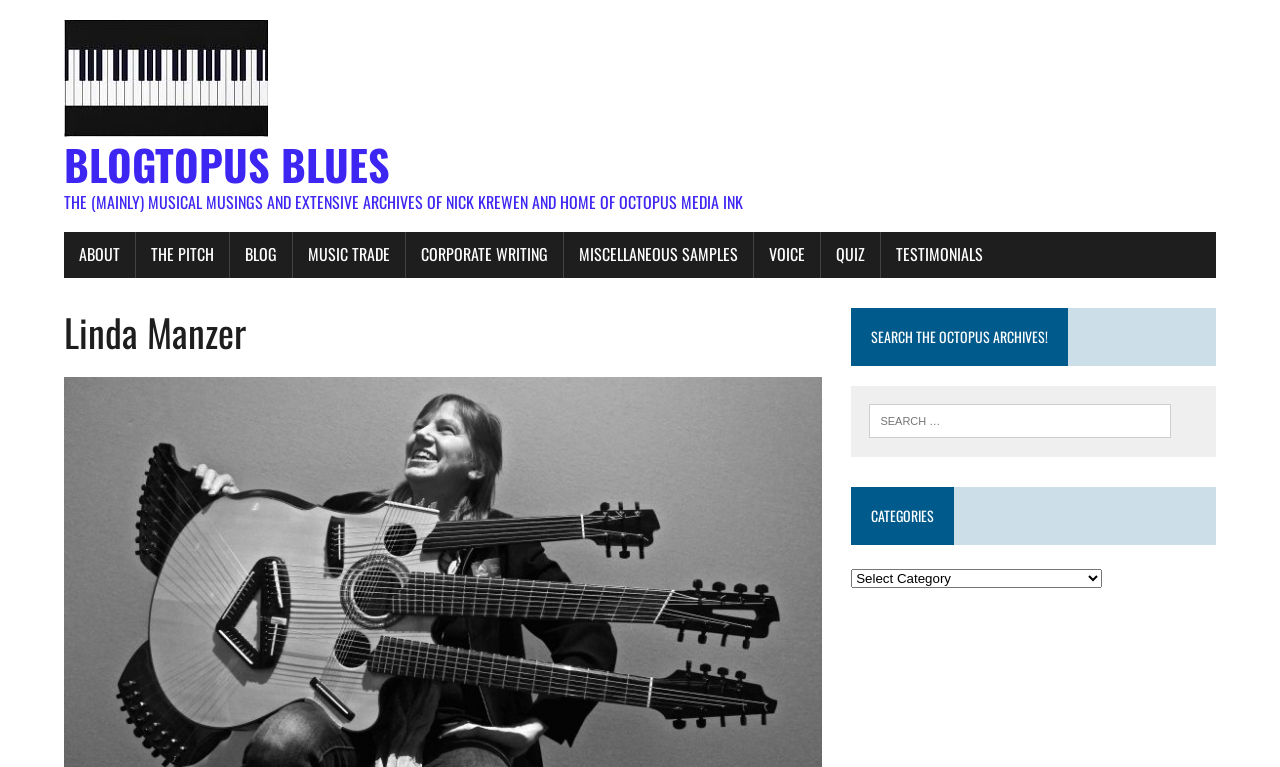Please identify the bounding box coordinates of the clickable area that will fulfill the following instruction: "read the BLOG". The coordinates should be in the format of four float numbers between 0 and 1, i.e., [left, top, right, bottom].

[0.18, 0.303, 0.228, 0.362]